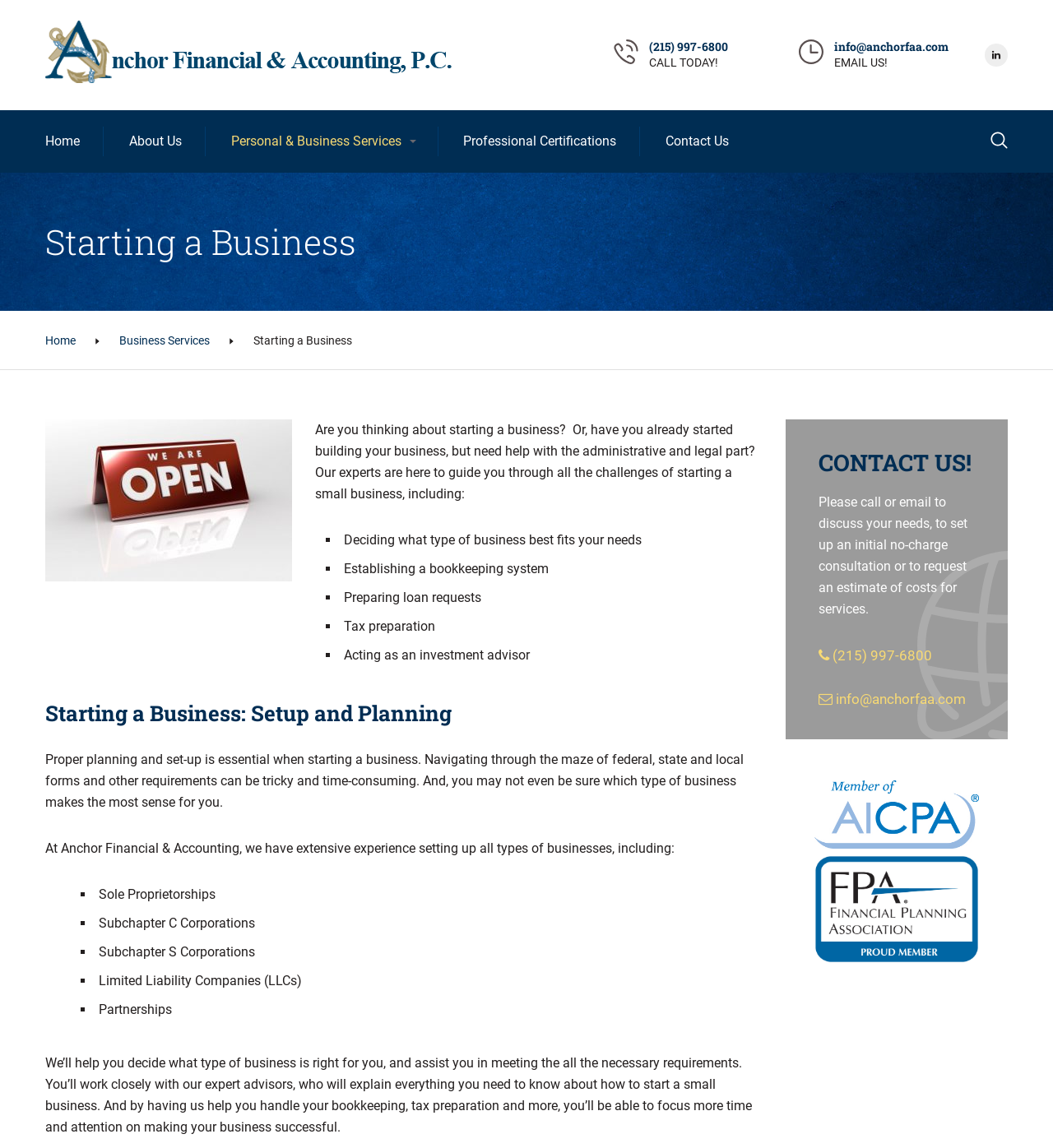Respond with a single word or short phrase to the following question: 
What services does Anchor Financial & Accounting offer?

Bookkeeping, tax preparation, investment advisor services